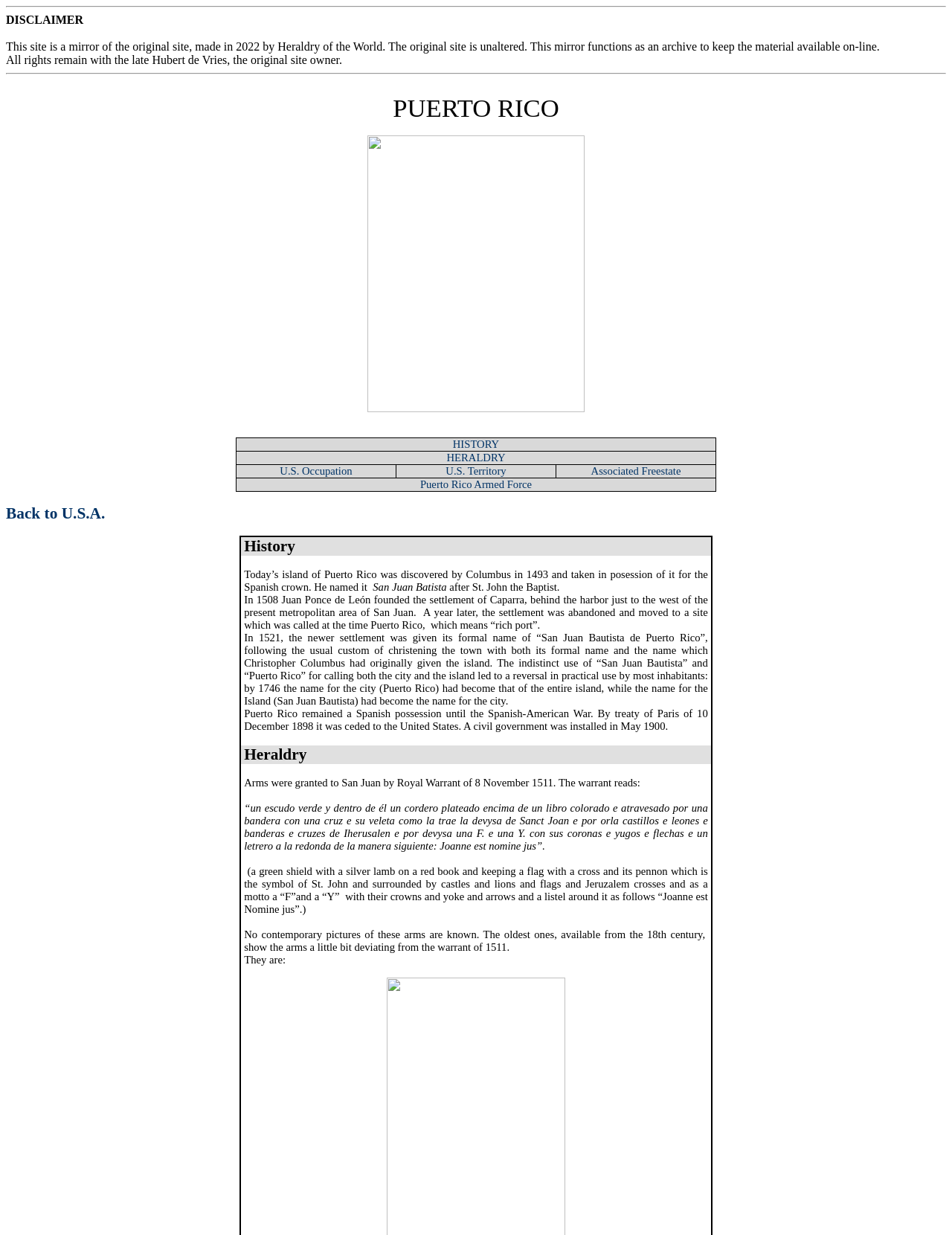Can you specify the bounding box coordinates for the region that should be clicked to fulfill this instruction: "Click on HERALDRY".

[0.469, 0.366, 0.531, 0.375]